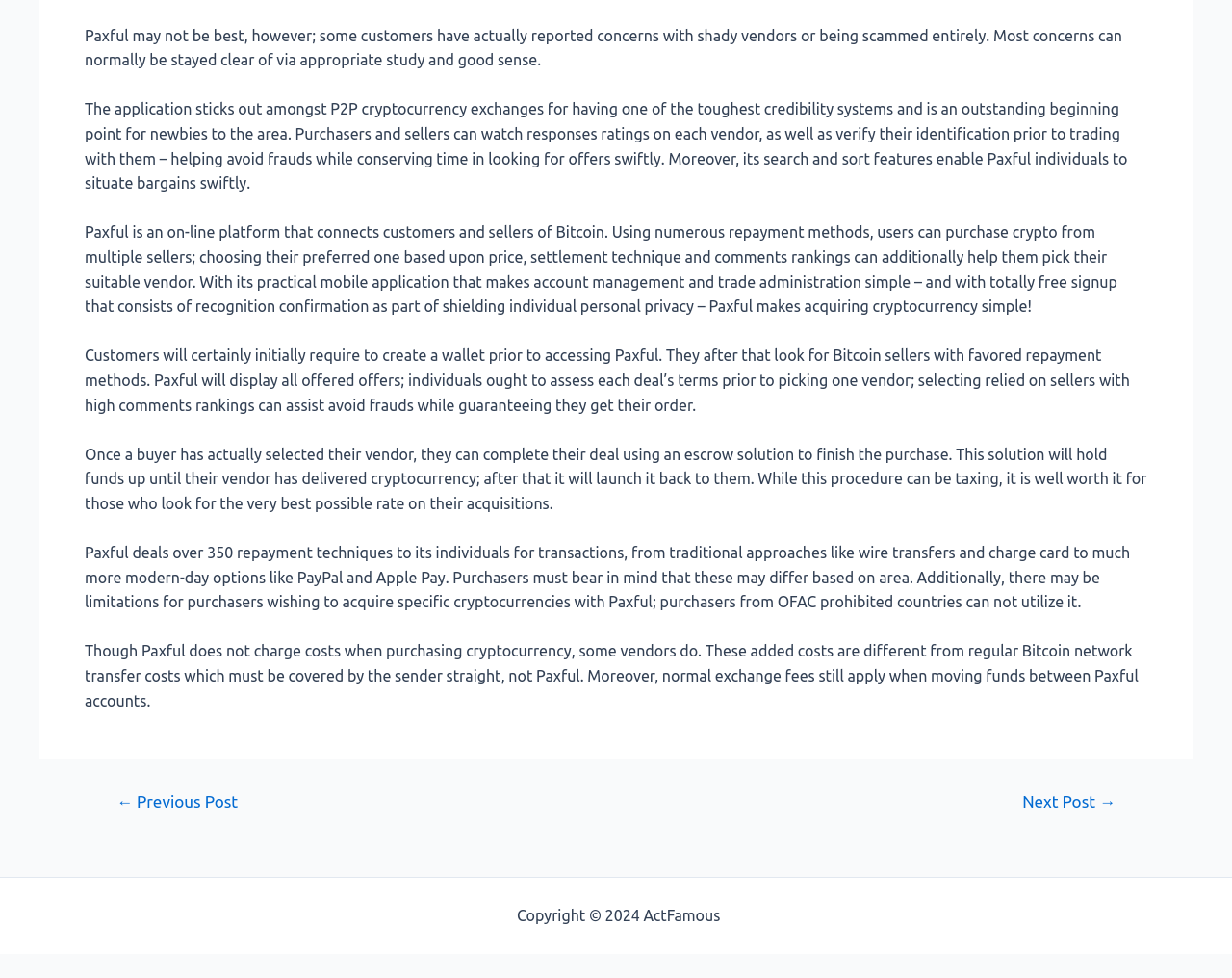What should buyers do to avoid frauds?
Refer to the screenshot and respond with a concise word or phrase.

Choose trusted sellers with high ratings